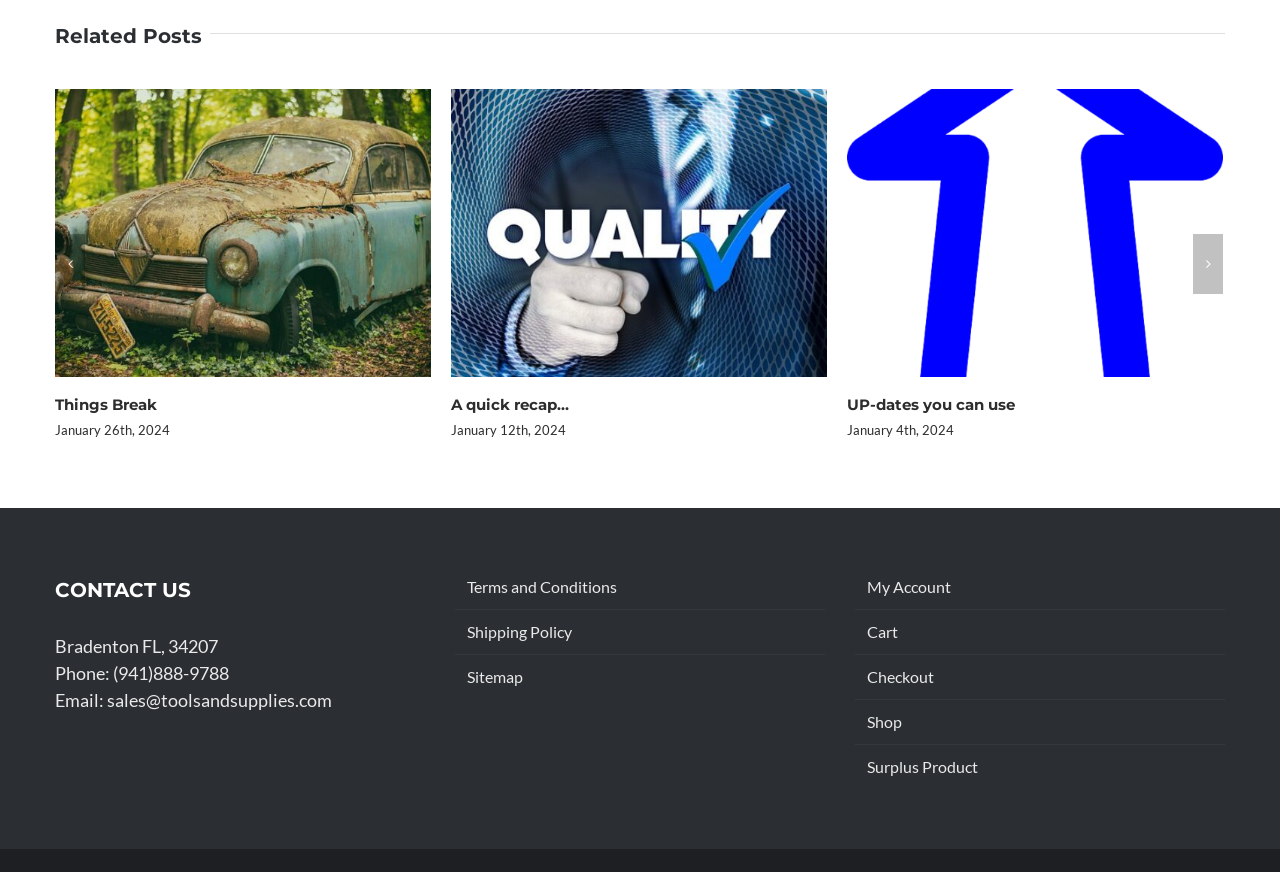Please identify the bounding box coordinates of the clickable region that I should interact with to perform the following instruction: "View comments on the article". The coordinates should be expressed as four float numbers between 0 and 1, i.e., [left, top, right, bottom].

None